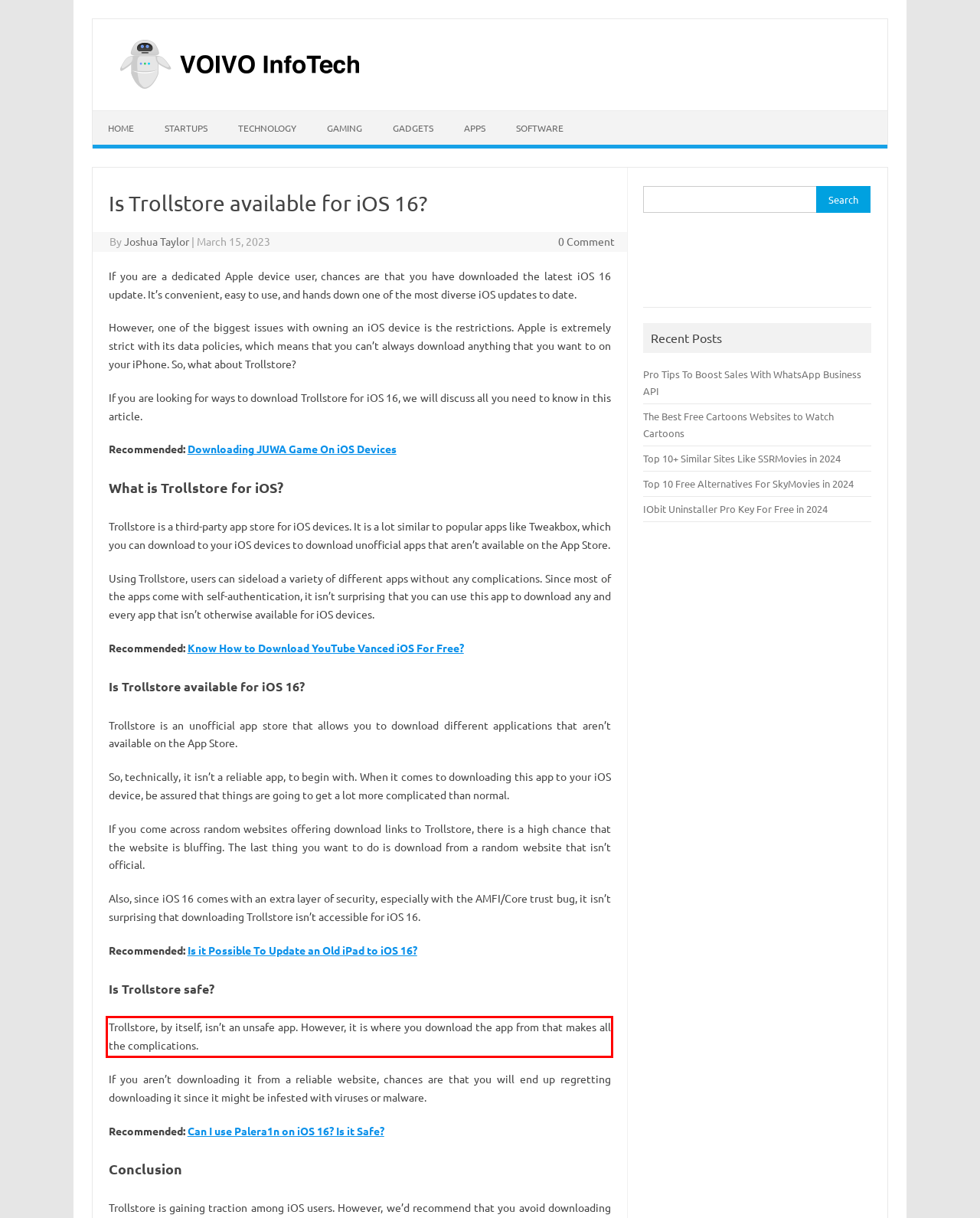Please look at the webpage screenshot and extract the text enclosed by the red bounding box.

Trollstore, by itself, isn’t an unsafe app. However, it is where you download the app from that makes all the complications.